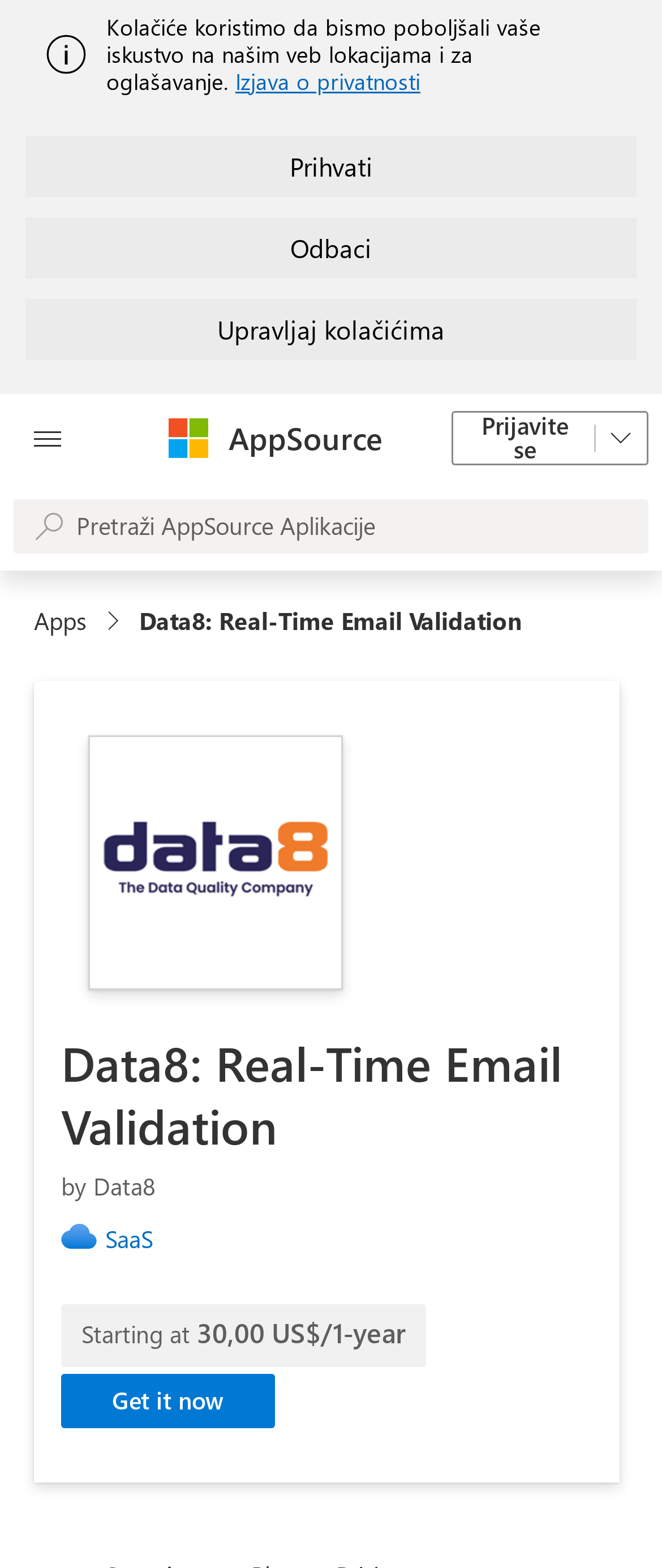Given the element description: "Starting at 30,00 US$/1-year", predict the bounding box coordinates of this UI element. The coordinates must be four float numbers between 0 and 1, given as [left, top, right, bottom].

[0.123, 0.84, 0.613, 0.861]